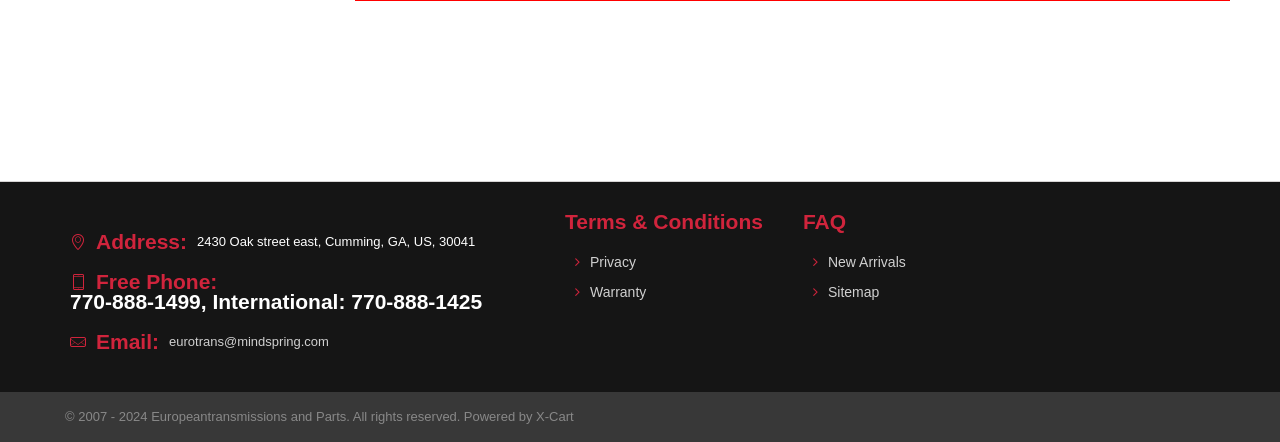What is the phone number for international calls?
Look at the image and respond to the question as thoroughly as possible.

I found the phone number by looking at the static text element that says 'Free Phone:' and then reading the corresponding text element that provides the phone numbers, including the international one.